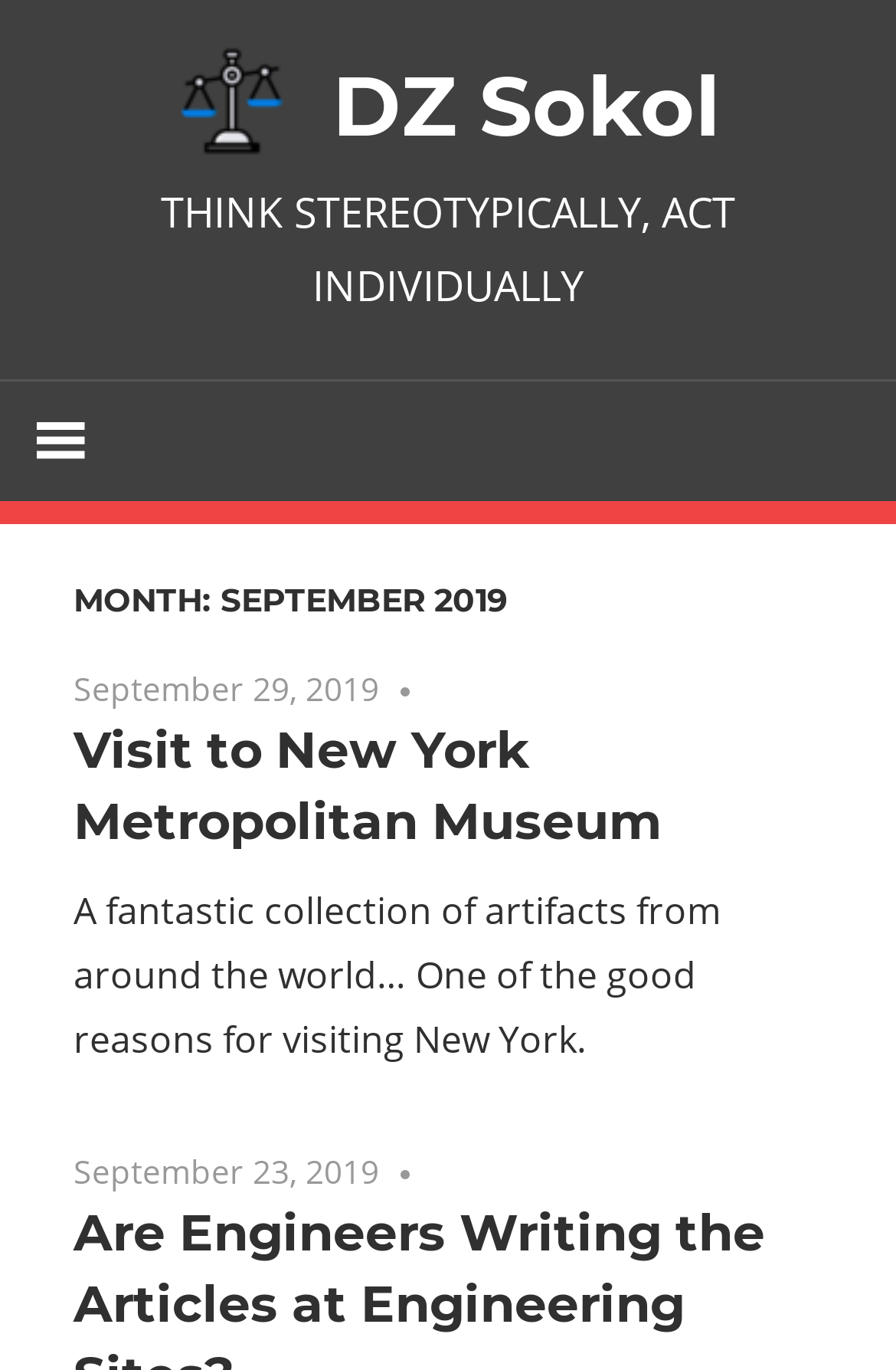Create an elaborate caption for the webpage.

The webpage is about DZ Sokol, with a focus on September 2019. At the top left, there is a link to DZ Sokol, accompanied by an image with the same name. To the right of this image, there is another link to DZ Sokol. Below these links, there is a static text element with the phrase "THINK STEREOTYPICALLY, ACT INDIVIDUALLY".

On the left side of the page, there is a button with an icon, and above it, there is a header section with the title "MONTH: SEPTEMBER 2019". Below this header, there is an article section that takes up most of the page. Within this section, there are several elements, including links to specific dates, such as "September 29, 2019" and "September 23, 2019", each accompanied by a time element. There are also links to article titles, such as "Visit to New York Metropolitan Museum", and a static text element that summarizes the article, describing a fantastic collection of artifacts from around the world.

There are also links to comment sections, with one article having "No comments" and another having "One comment". Overall, the page appears to be a blog or news page, with multiple articles and links to related content.